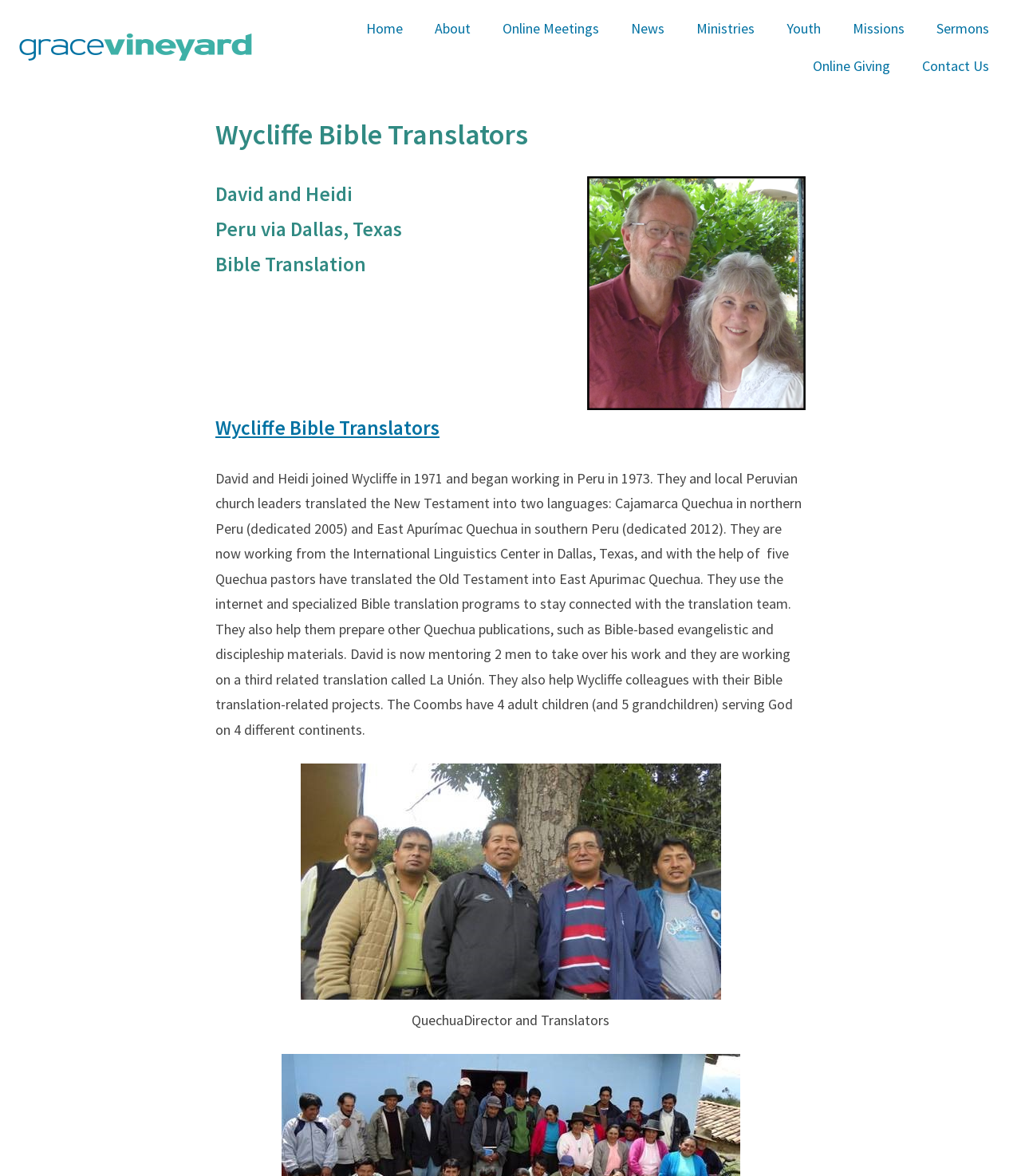Identify the bounding box for the element characterized by the following description: "Contact Us".

None